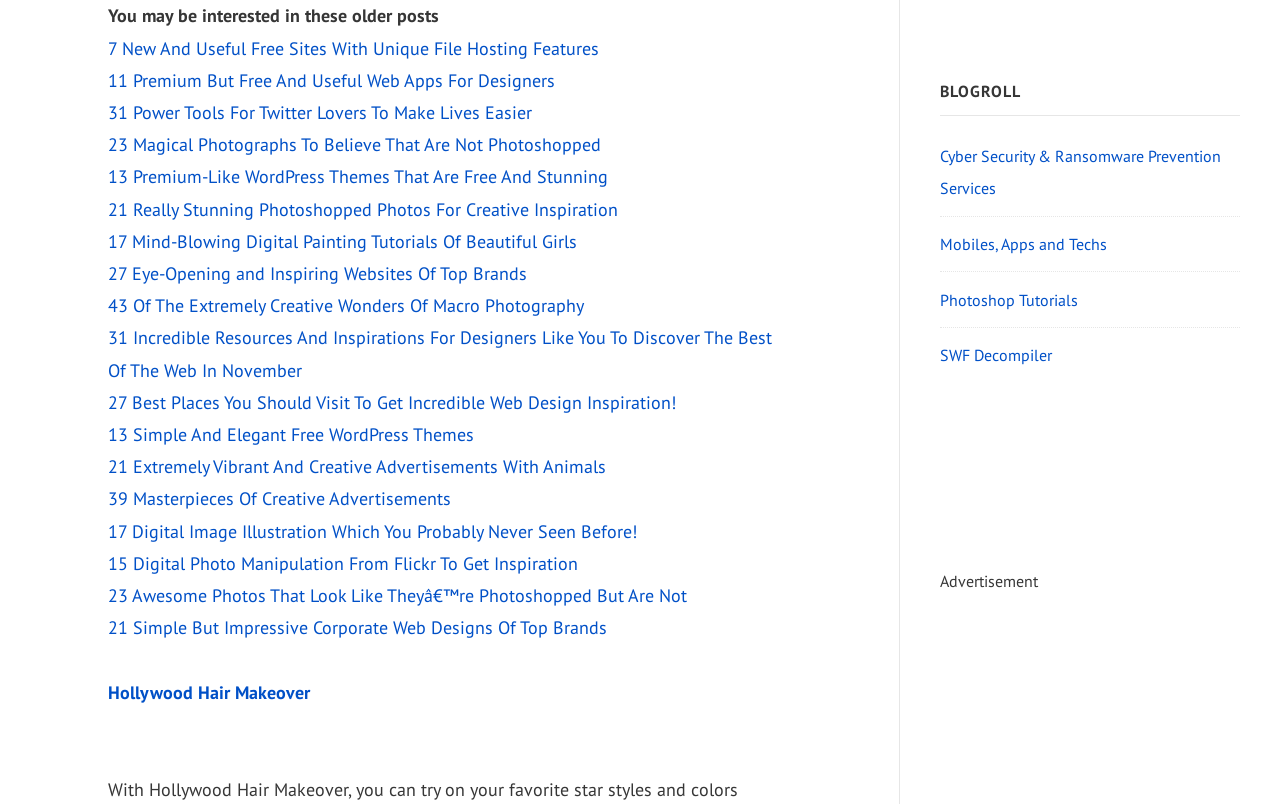What is the vertical position of the link '11 Premium But Free And Useful Web Apps For Designers' relative to the link '7 New And Useful Free Sites With Unique File Hosting Features'?
Based on the image, answer the question with as much detail as possible.

I compared the y1 and y2 coordinates of the bounding boxes of the two links and determined that the link '11 Premium But Free And Useful Web Apps For Designers' has a higher y1 value, which means it is below the link '7 New And Useful Free Sites With Unique File Hosting Features'.